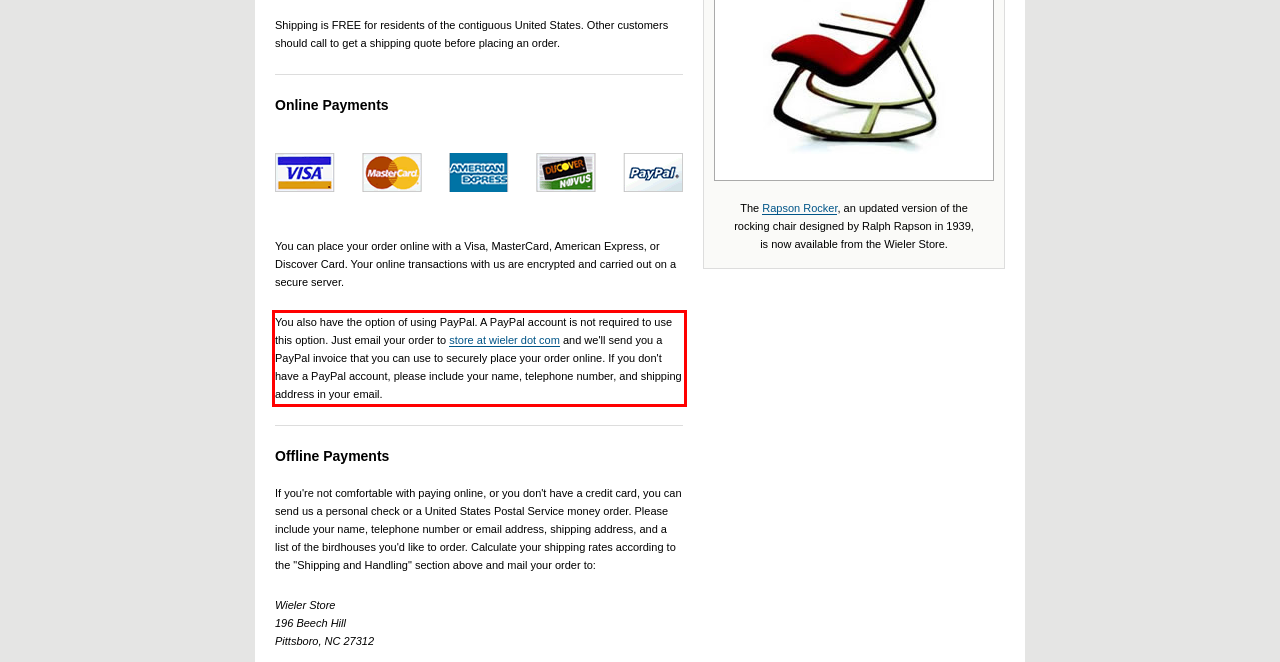There is a screenshot of a webpage with a red bounding box around a UI element. Please use OCR to extract the text within the red bounding box.

You also have the option of using PayPal. A PayPal account is not required to use this option. Just email your order to store at wieler dot com and we'll send you a PayPal invoice that you can use to securely place your order online. If you don't have a PayPal account, please include your name, telephone number, and shipping address in your email.